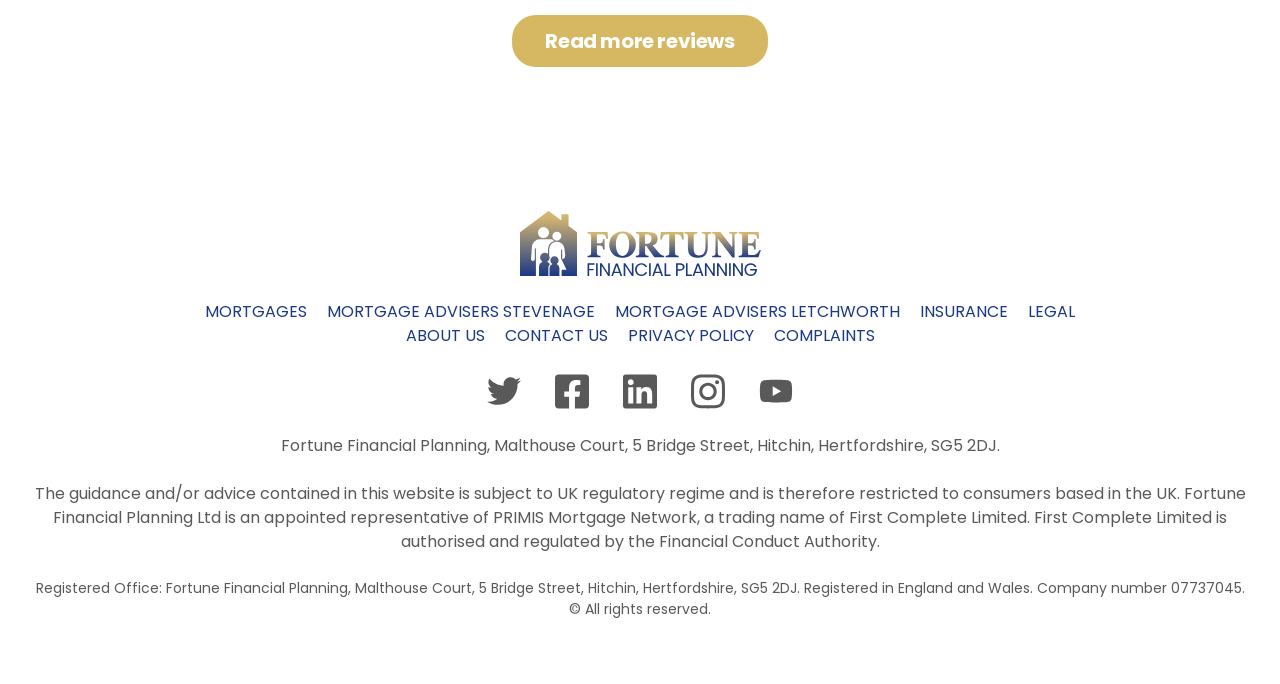Please locate the clickable area by providing the bounding box coordinates to follow this instruction: "Follow Fortune Financial on Twitter".

[0.38, 0.547, 0.407, 0.597]